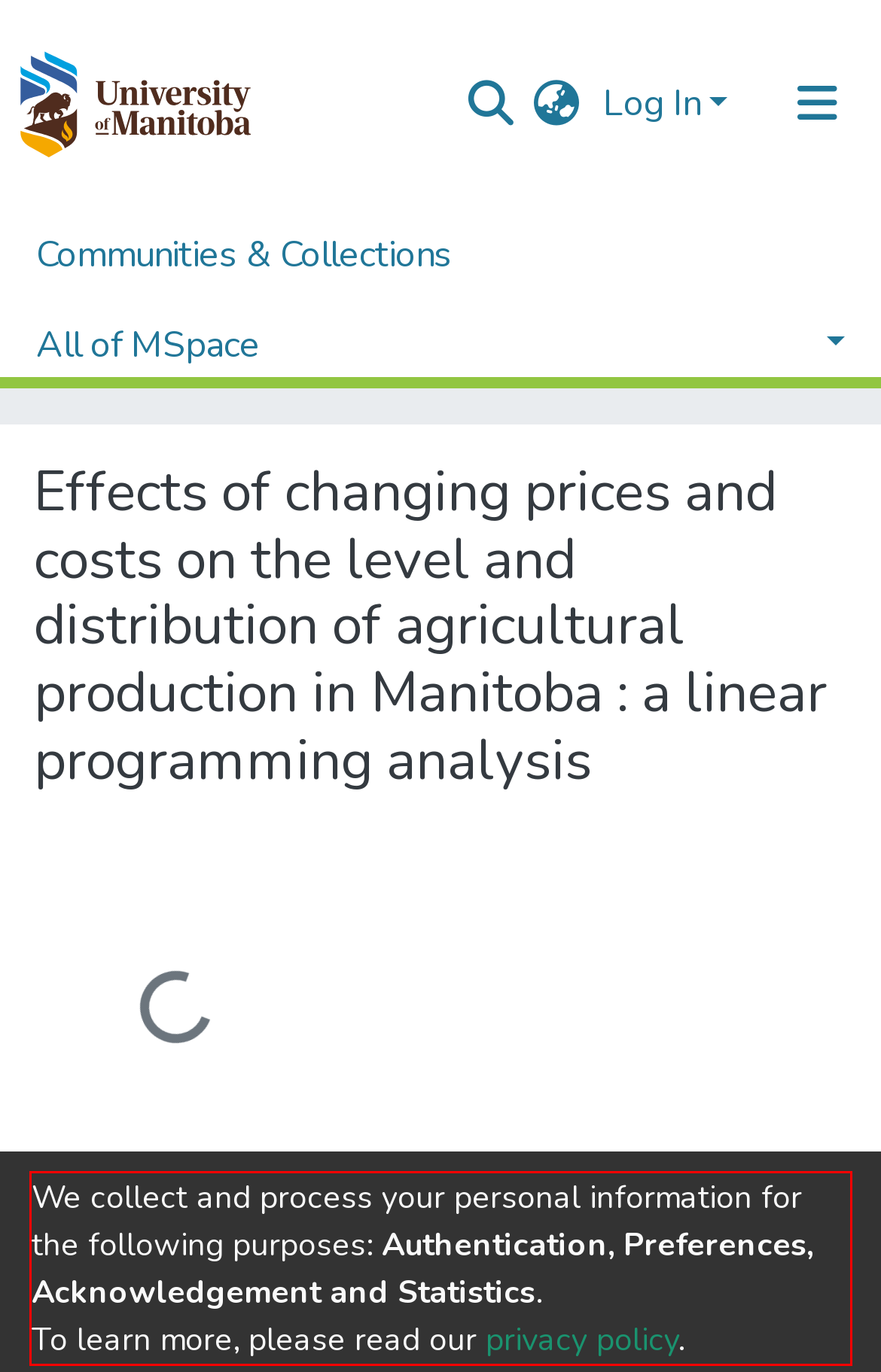Given a webpage screenshot, locate the red bounding box and extract the text content found inside it.

We collect and process your personal information for the following purposes: Authentication, Preferences, Acknowledgement and Statistics. To learn more, please read our privacy policy.